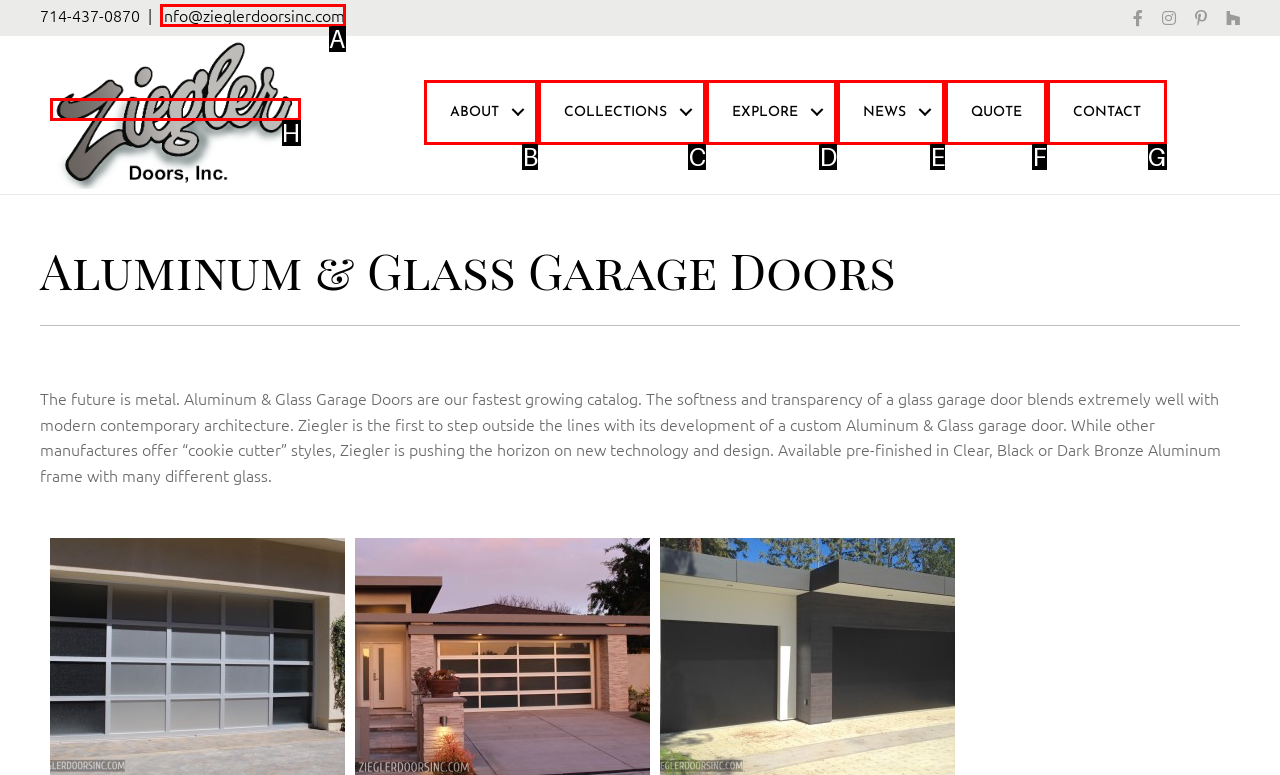Determine which HTML element to click for this task: Contact us Provide the letter of the selected choice.

G